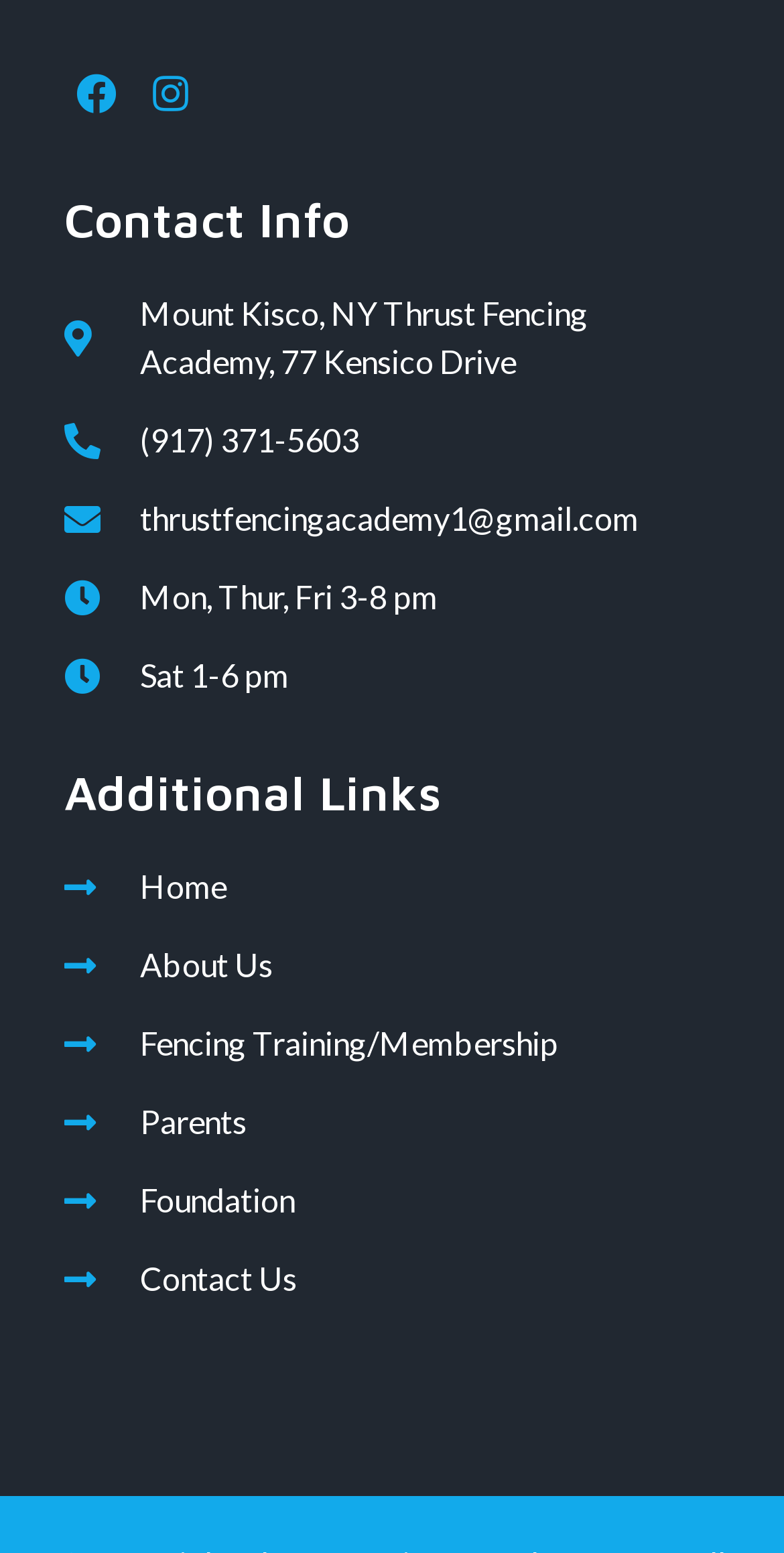Find the bounding box coordinates for the HTML element specified by: "Vacations".

None